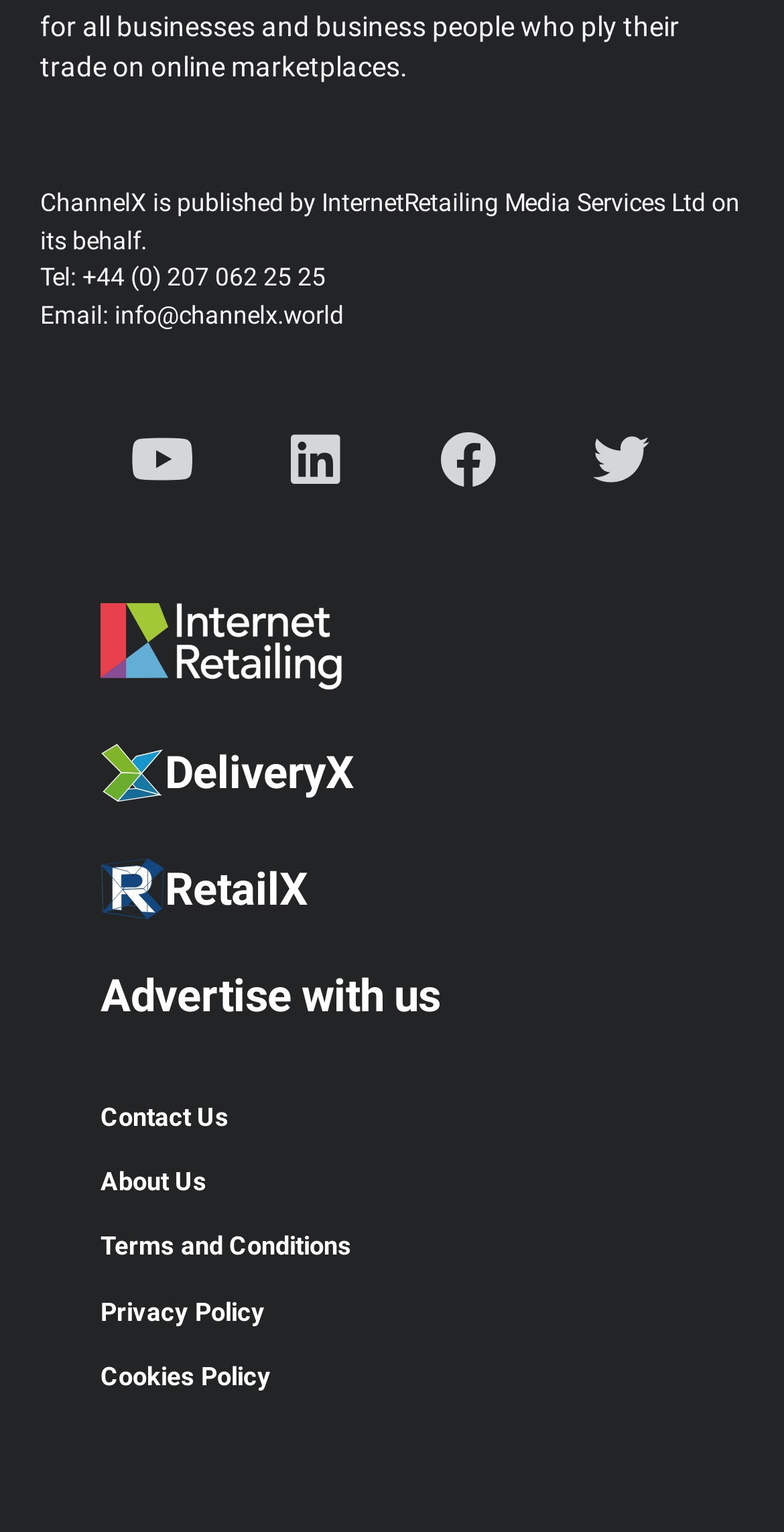Identify the bounding box coordinates of the specific part of the webpage to click to complete this instruction: "View About Us page".

[0.077, 0.751, 0.923, 0.793]